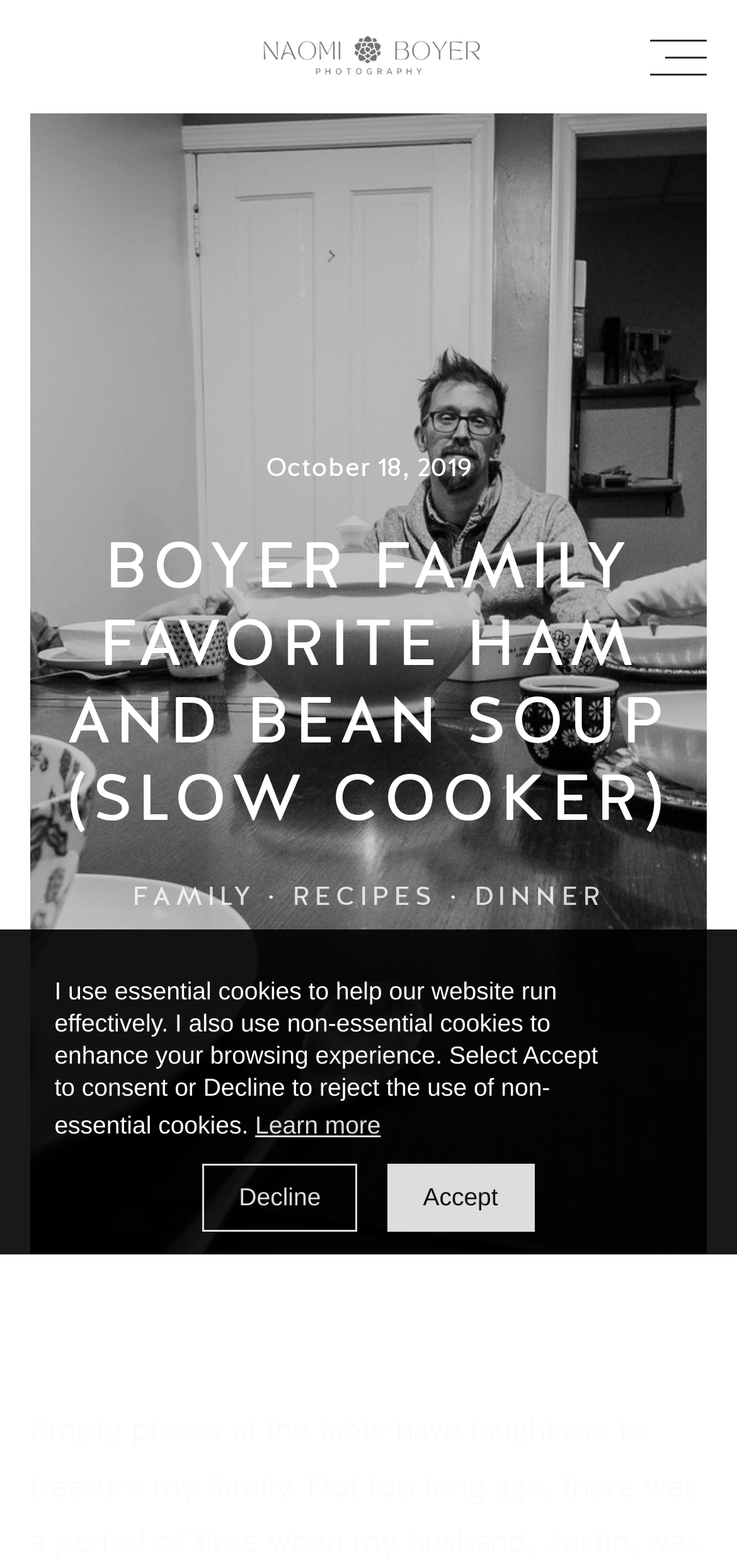Use a single word or phrase to answer the following:
What is the location of the photographer?

Lebanon and Lancaster, PA